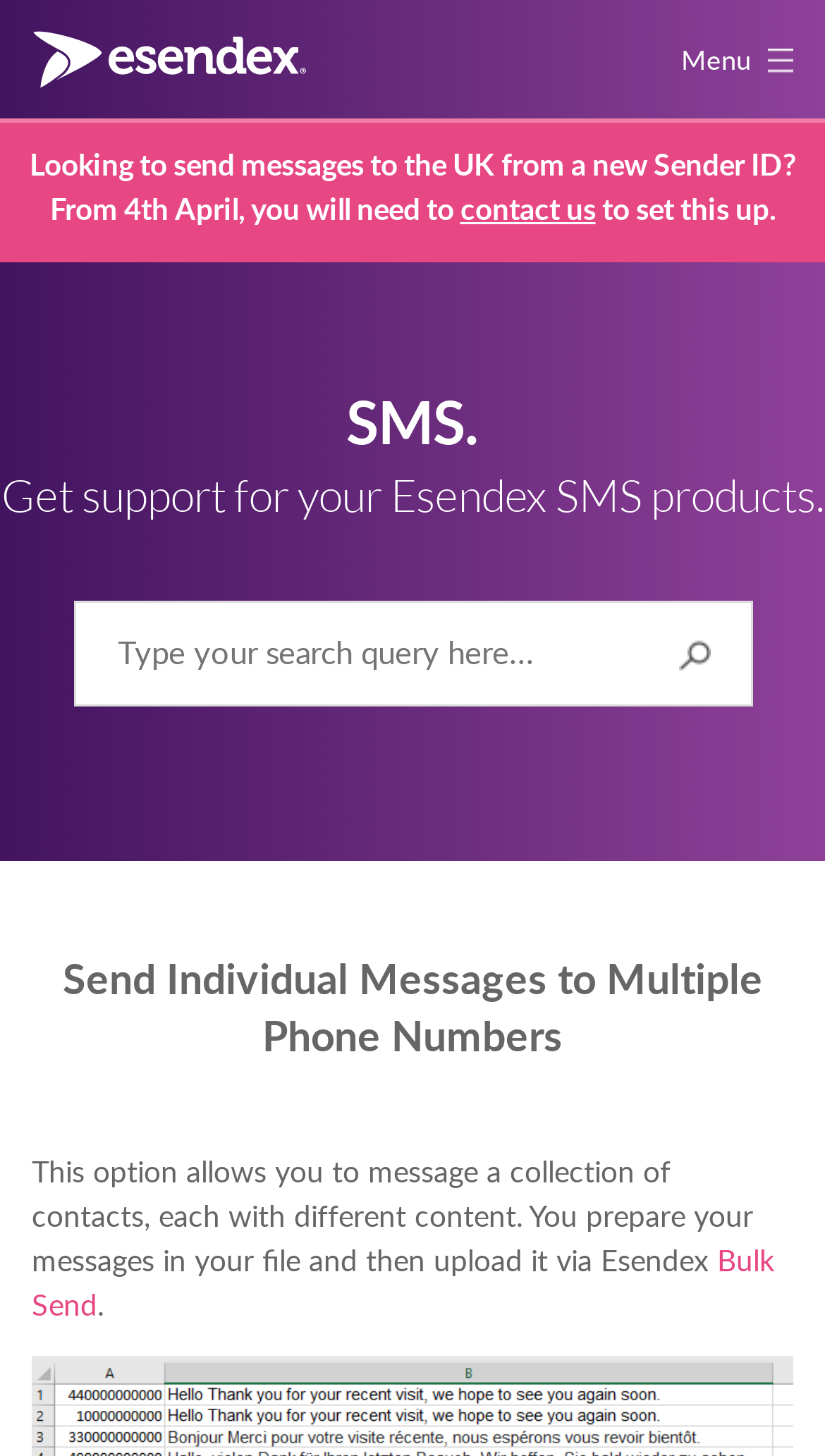Please reply with a single word or brief phrase to the question: 
What is the name of the SMS product?

Esendex SMS